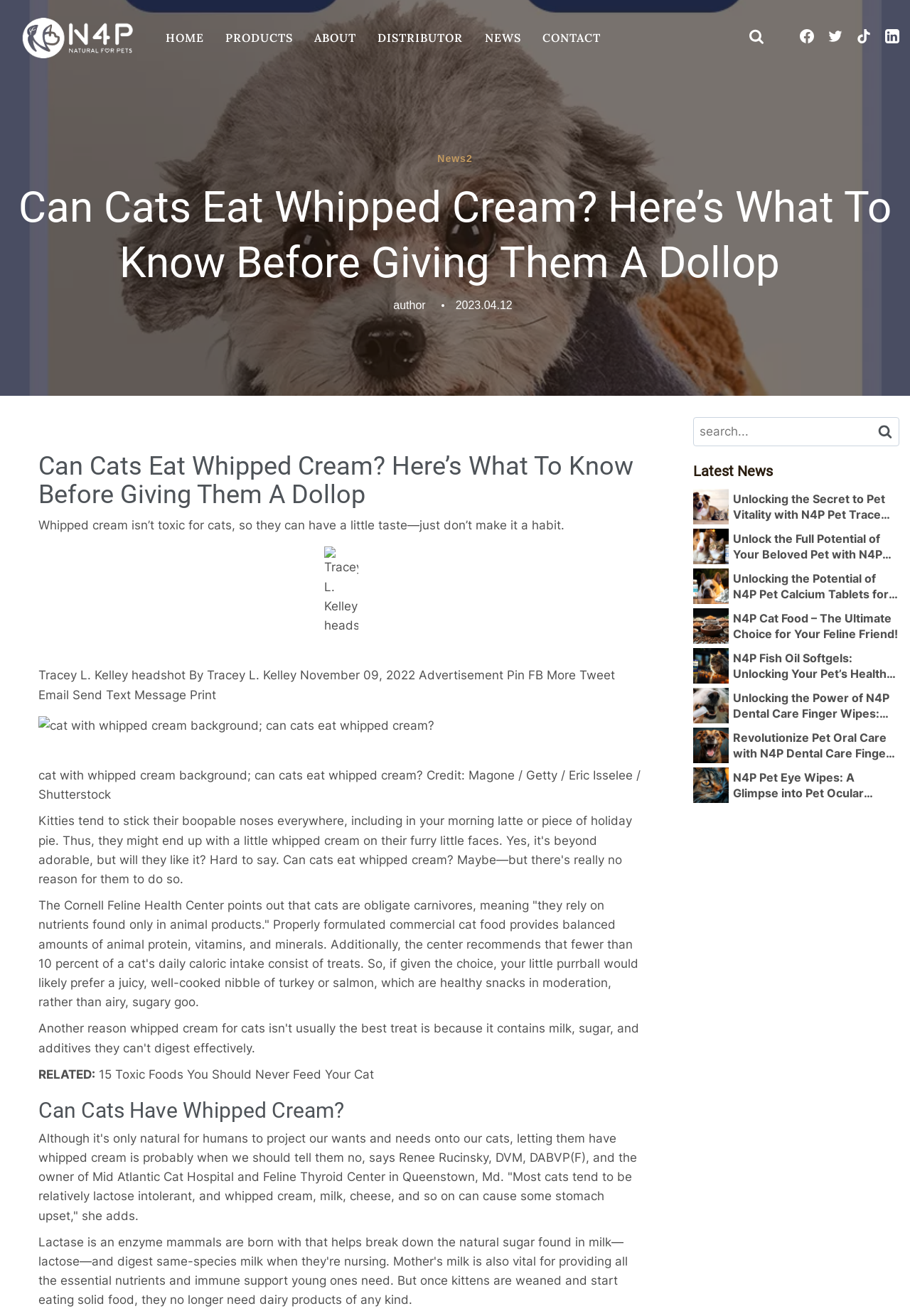Determine the bounding box coordinates of the clickable area required to perform the following instruction: "Read the latest news". The coordinates should be represented as four float numbers between 0 and 1: [left, top, right, bottom].

[0.762, 0.35, 0.988, 0.366]